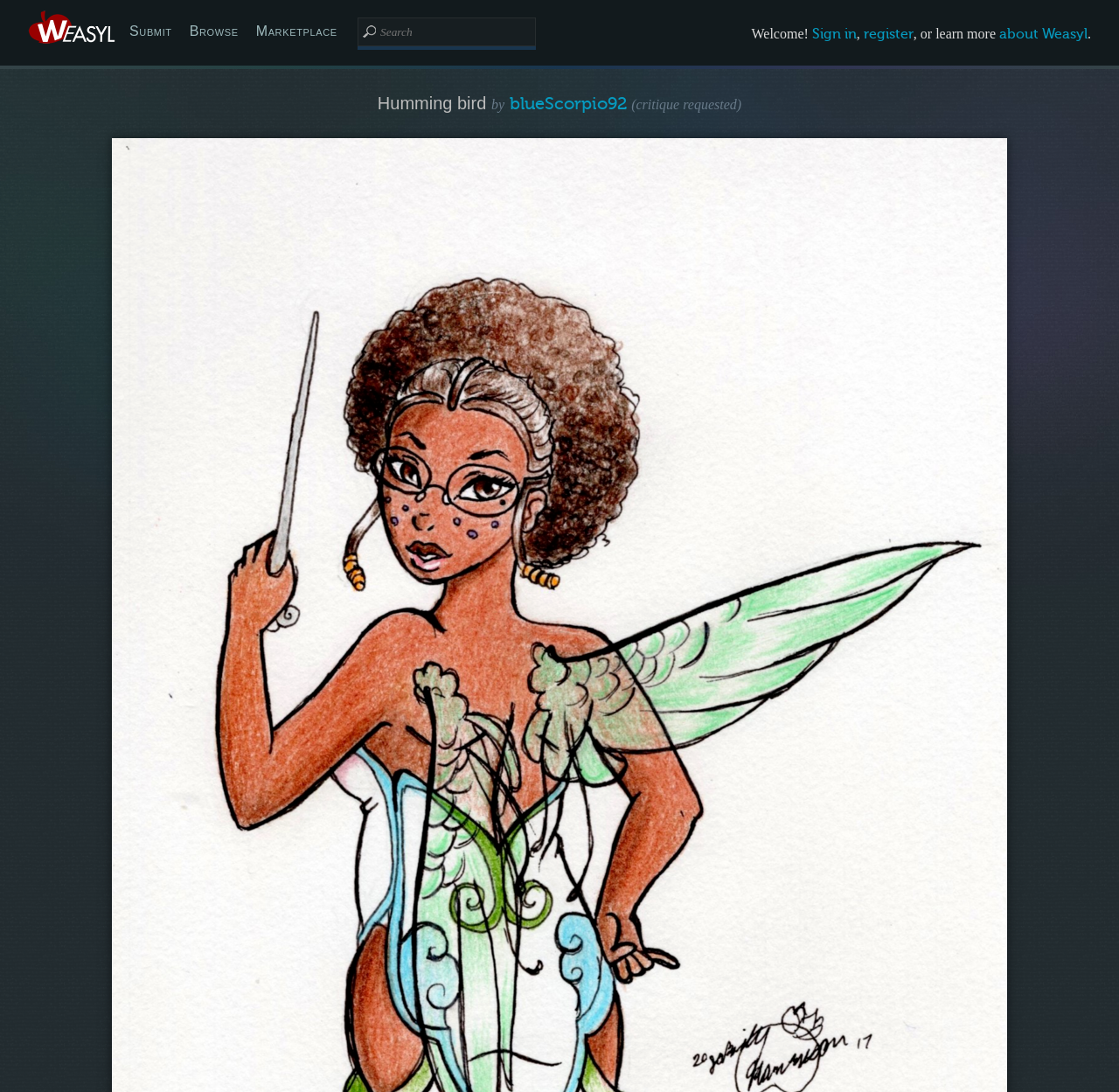Find the bounding box coordinates for the area you need to click to carry out the instruction: "Browse the website". The coordinates should be four float numbers between 0 and 1, indicated as [left, top, right, bottom].

[0.163, 0.0, 0.219, 0.058]